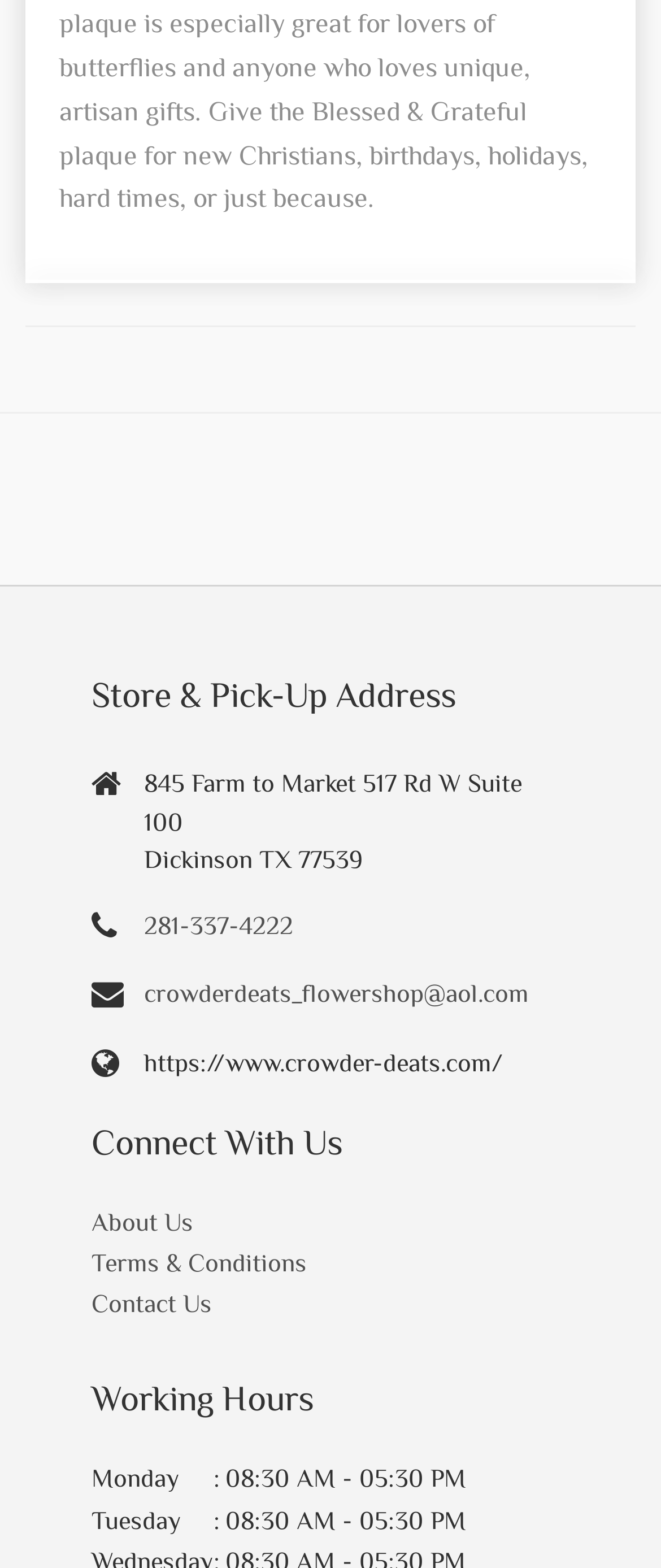What is the phone number of the store?
We need a detailed and meticulous answer to the question.

The phone number of the store can be found in the 'Store & Pick-Up Address' section, which is a heading on the webpage. Under this heading, there is a table with two columns. The first column contains icons, and the second column contains the contact information. The phone number is '281-337-4222', which is also a clickable link.